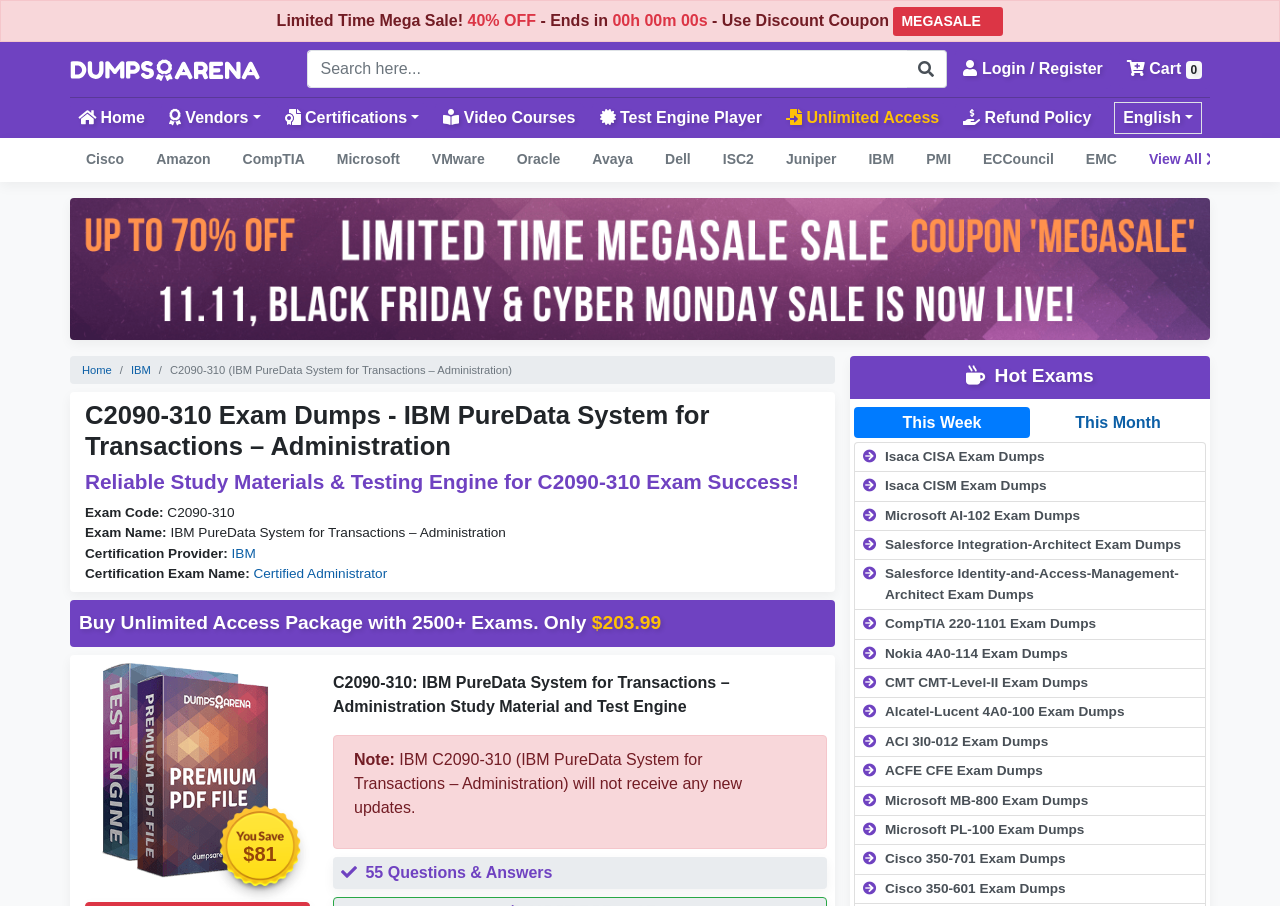Identify the bounding box of the UI component described as: "Login / Register".

[0.746, 0.06, 0.868, 0.093]